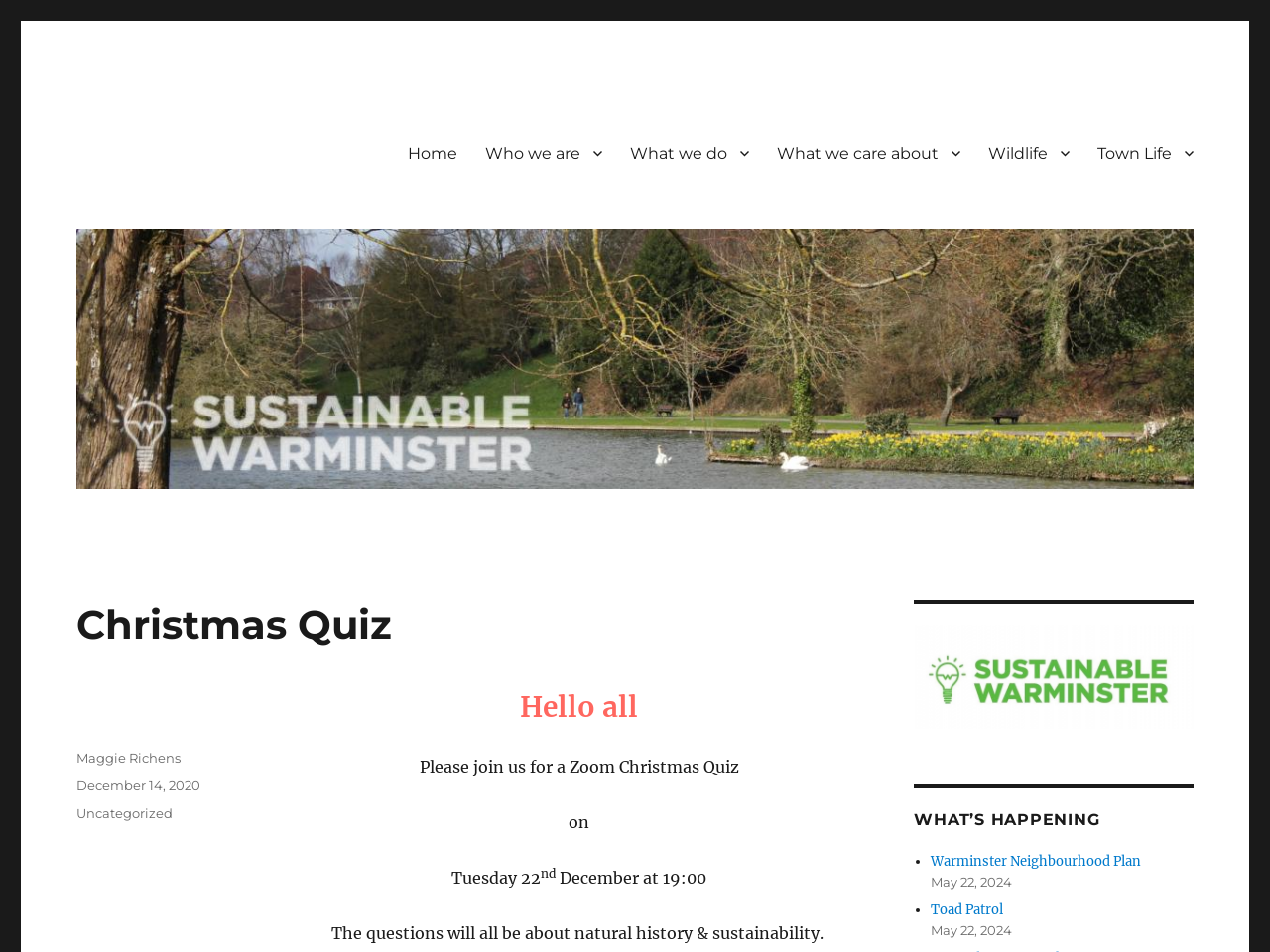Pinpoint the bounding box coordinates for the area that should be clicked to perform the following instruction: "Learn about the Warminster Neighbourhood Plan".

[0.733, 0.896, 0.898, 0.913]